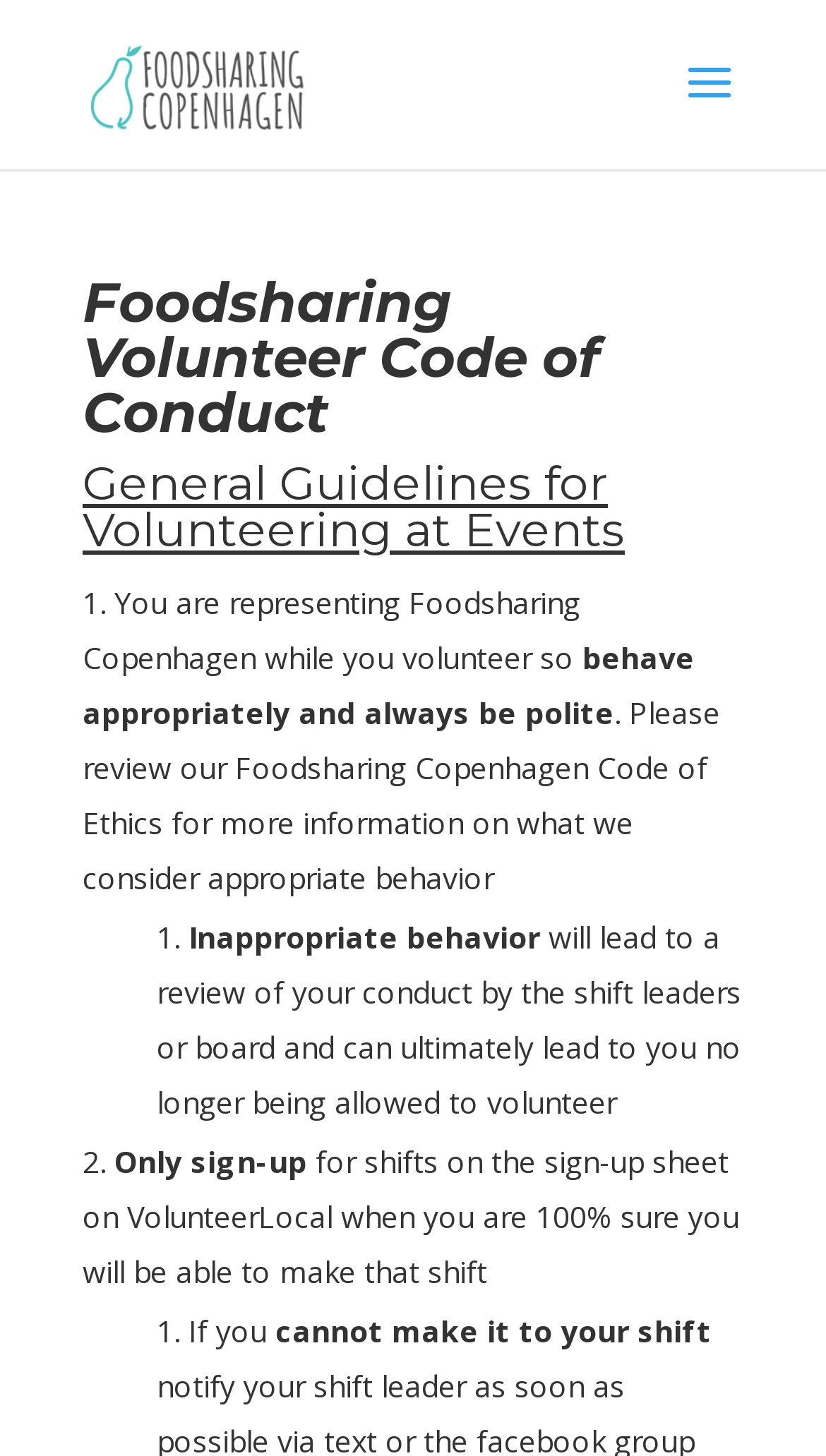Explain the features and main sections of the webpage comprehensively.

The webpage is about the Code of Conduct for Foodsharing Copenhagen volunteers. At the top, there is a link to "Foodsharing Copenhagen" accompanied by an image with the same name, positioned slightly above the link. Below this, there are two headings: "Foodsharing Volunteer Code of Conduct" and "General Guidelines for Volunteering at Events".

The main content of the page is divided into sections, each with a numbered list marker. The first section has three paragraphs of text, which describe the expected behavior of volunteers, including being polite and reviewing the Foodsharing Copenhagen Code of Ethics. The second section has two paragraphs, which outline the consequences of inappropriate behavior, including a review by shift leaders or the board, and potentially being barred from volunteering.

The third section has two paragraphs, which provide guidelines for signing up for shifts, emphasizing the importance of being certain about one's availability. The fourth section has two paragraphs, which instruct volunteers on what to do if they cannot make it to their shift.

Throughout the page, there are a total of four list markers, each indicating a new section or guideline. The text is organized in a clear and concise manner, making it easy to read and understand the Code of Conduct for Foodsharing Copenhagen volunteers.